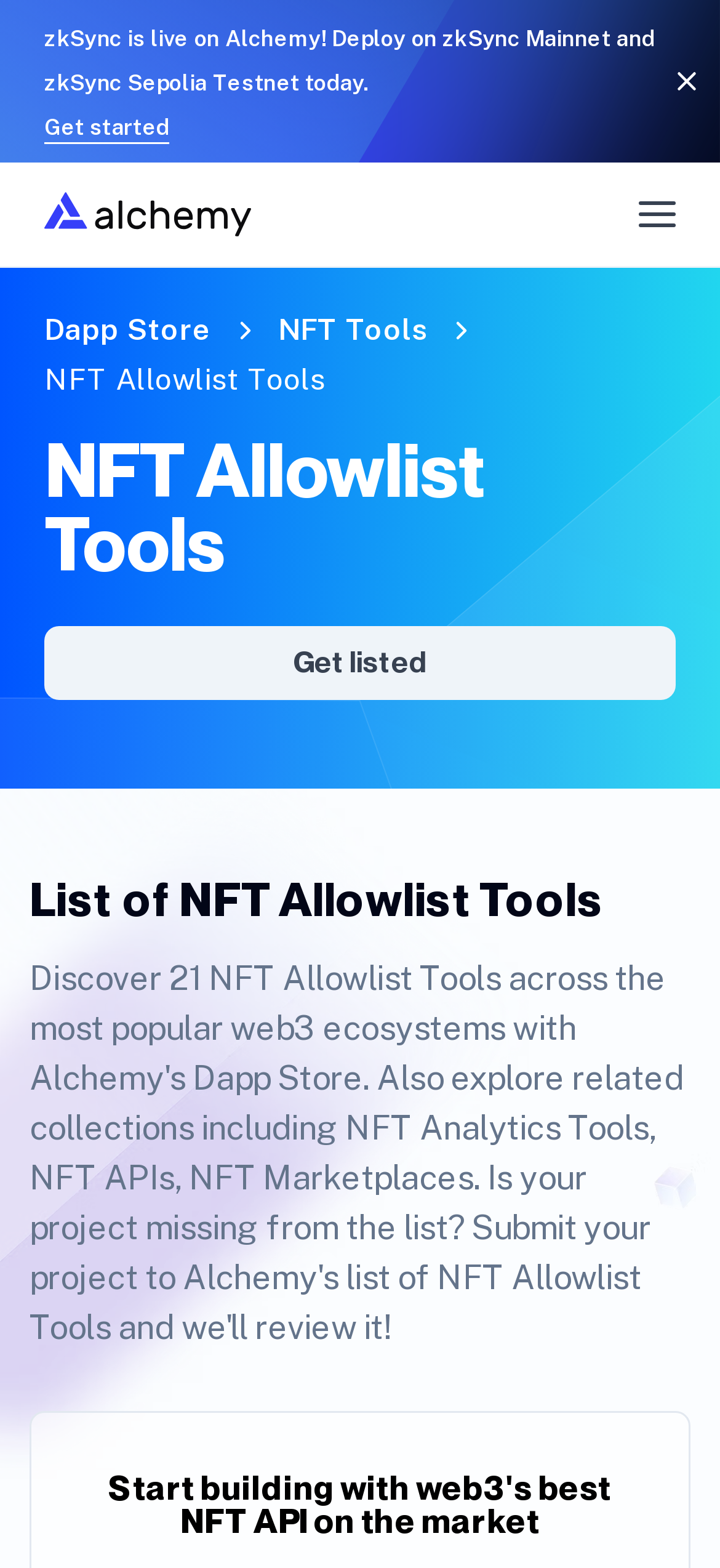Find the bounding box coordinates for the UI element whose description is: "TransactSend transactions 7.9x faster". The coordinates should be four float numbers between 0 and 1, in the format [left, top, right, bottom].

[0.062, 0.539, 0.938, 0.613]